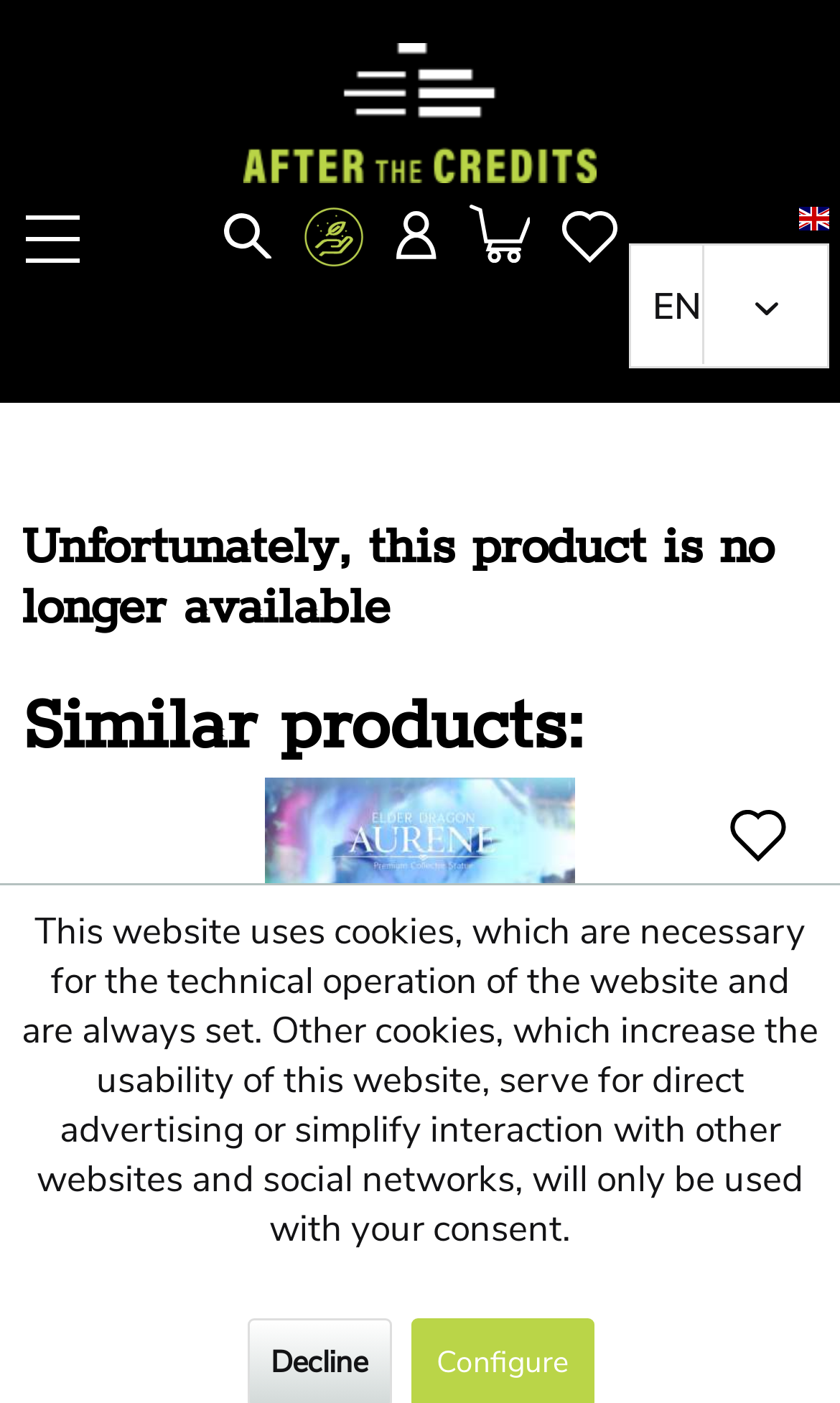Identify the bounding box coordinates for the region to click in order to carry out this instruction: "View company profile". Provide the coordinates using four float numbers between 0 and 1, formatted as [left, top, right, bottom].

None